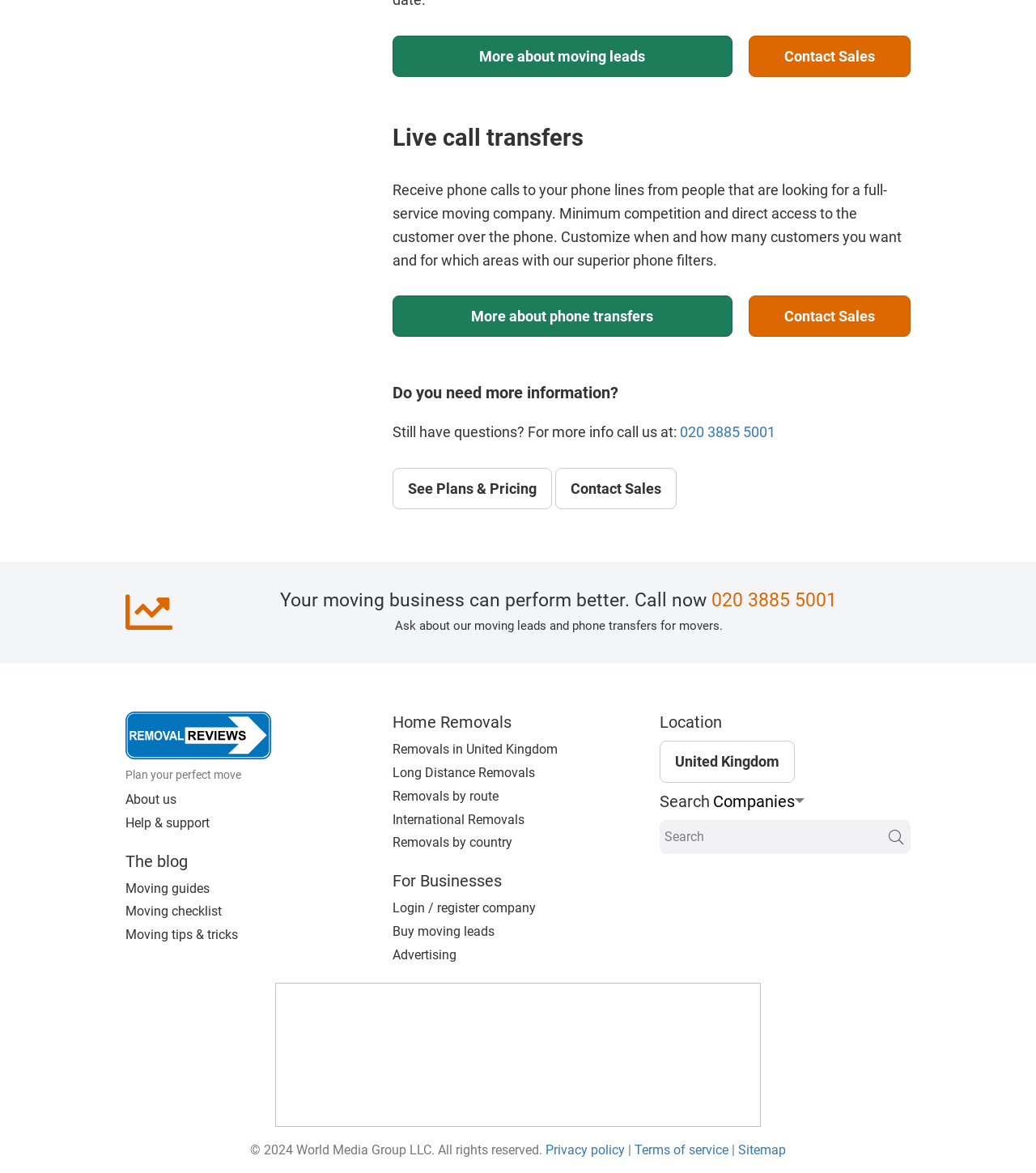Please locate the bounding box coordinates of the region I need to click to follow this instruction: "Contact sales team".

[0.723, 0.03, 0.879, 0.065]